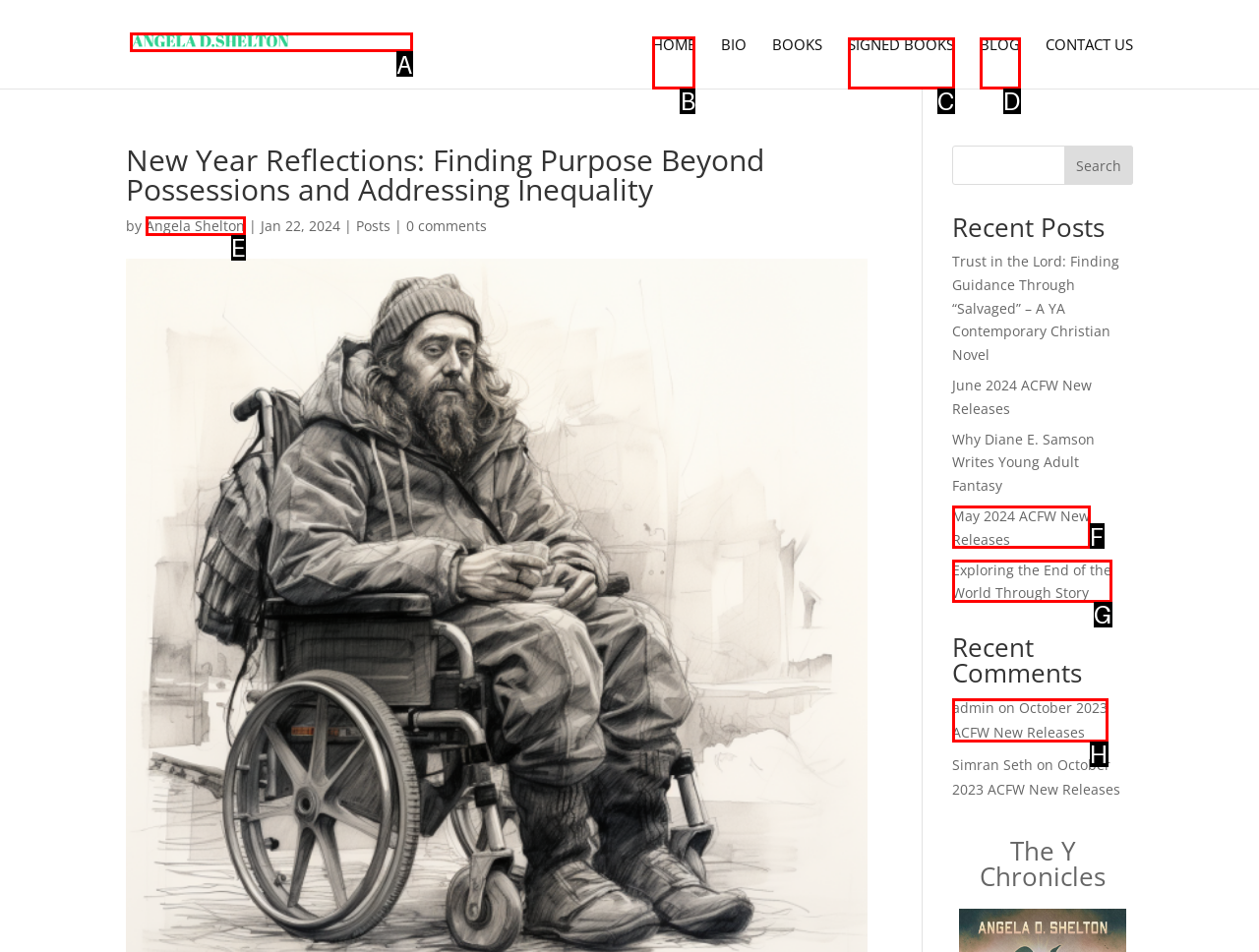Given the task: go to the homepage, point out the letter of the appropriate UI element from the marked options in the screenshot.

B